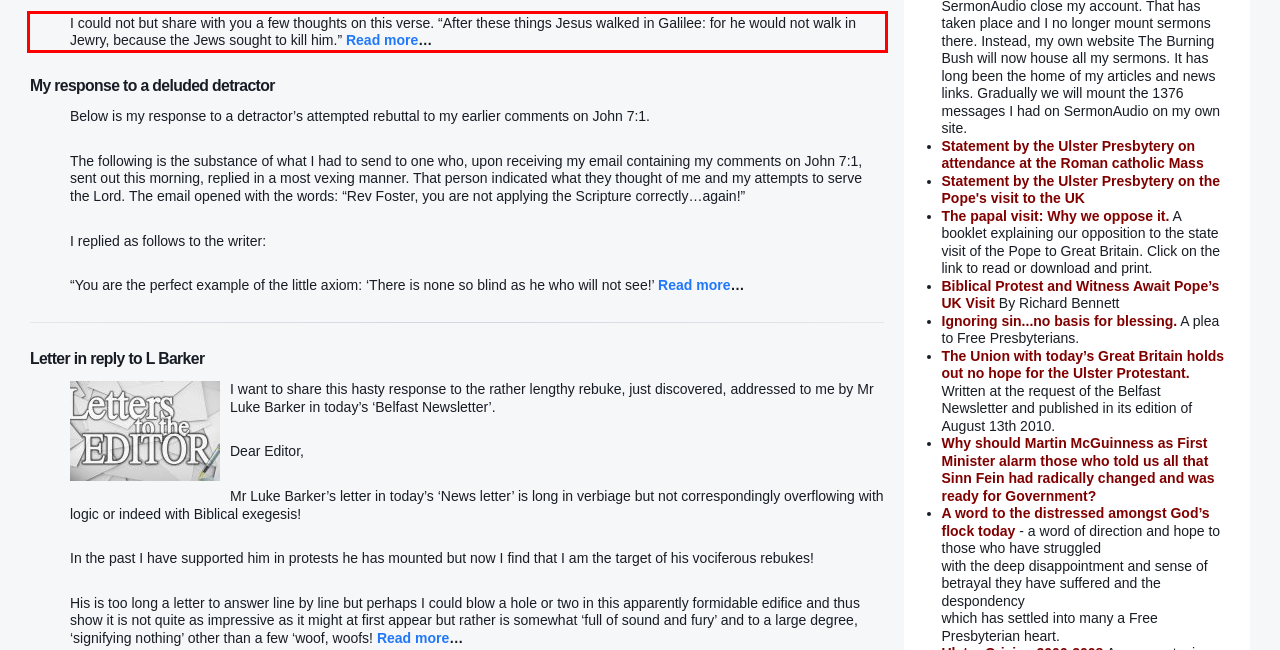Please extract the text content within the red bounding box on the webpage screenshot using OCR.

I could not but share with you a few thoughts on this verse. “After these things Jesus walked in Galilee: for he would not walk in Jewry, because the Jews sought to kill him.” Read more…